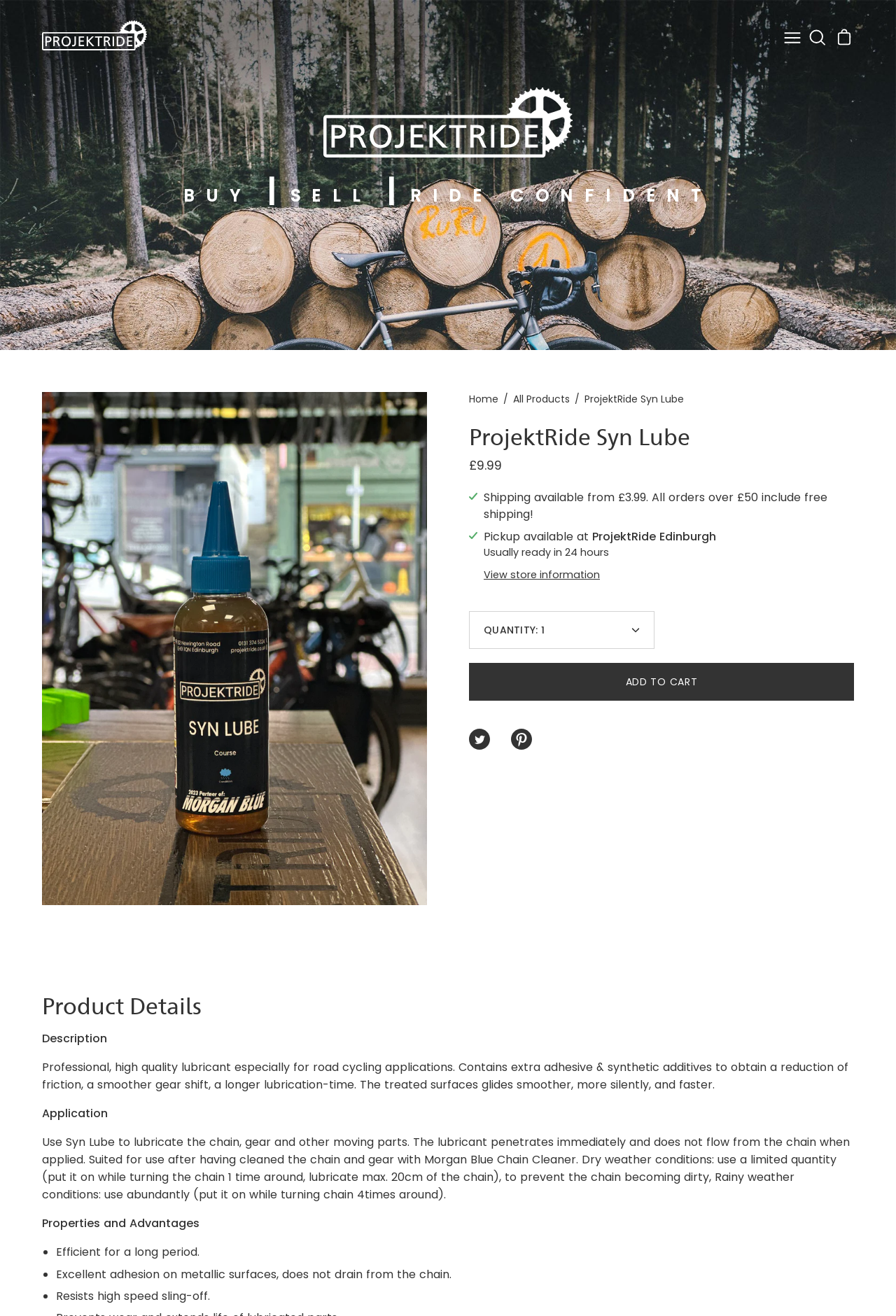For the given element description All Products, determine the bounding box coordinates of the UI element. The coordinates should follow the format (top-left x, top-left y, bottom-right x, bottom-right y) and be within the range of 0 to 1.

[0.573, 0.298, 0.636, 0.31]